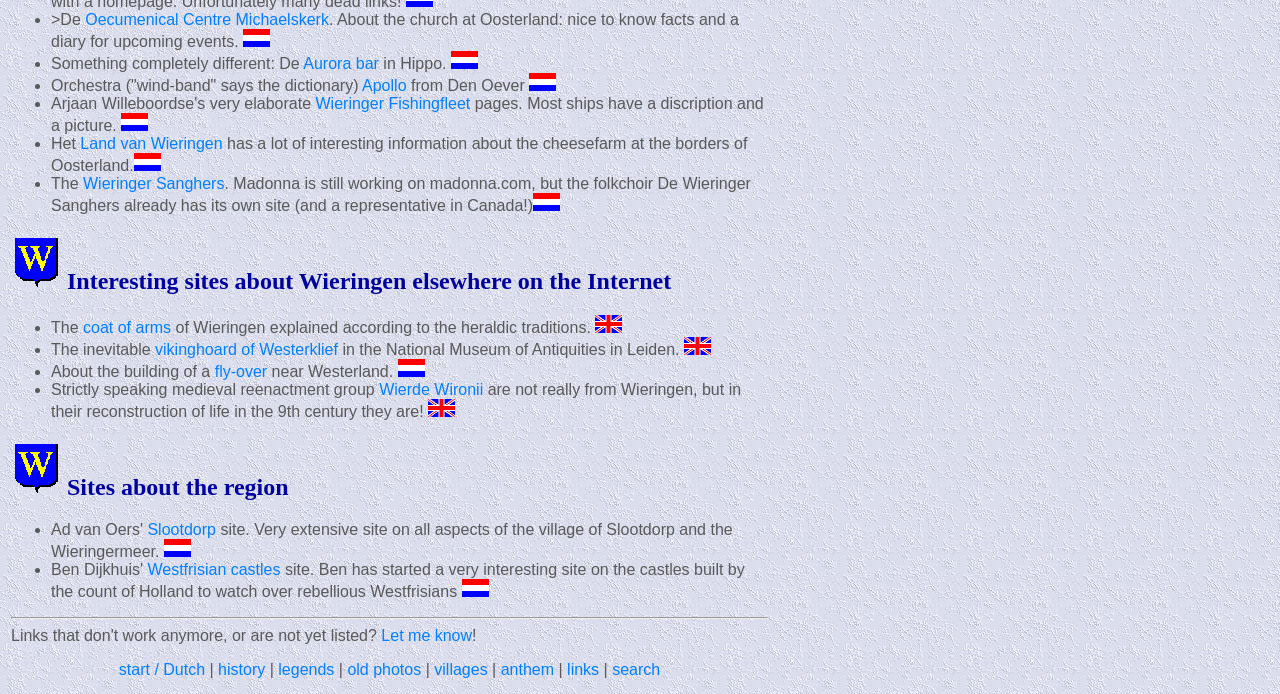Determine the bounding box for the UI element as described: "villages". The coordinates should be represented as four float numbers between 0 and 1, formatted as [left, top, right, bottom].

[0.339, 0.952, 0.381, 0.977]